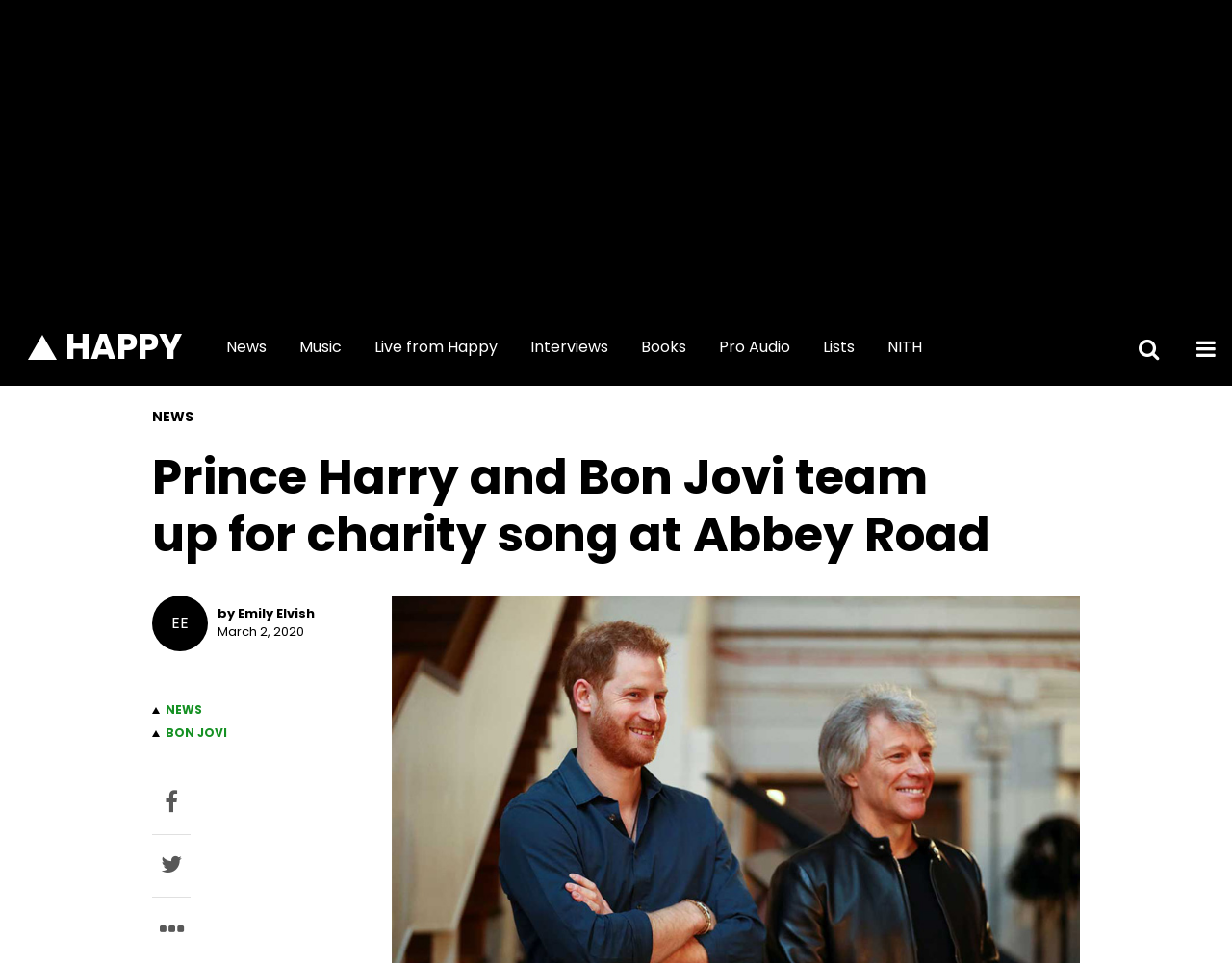Find the bounding box coordinates of the clickable area required to complete the following action: "Toggle search bar".

[0.906, 0.321, 0.953, 0.401]